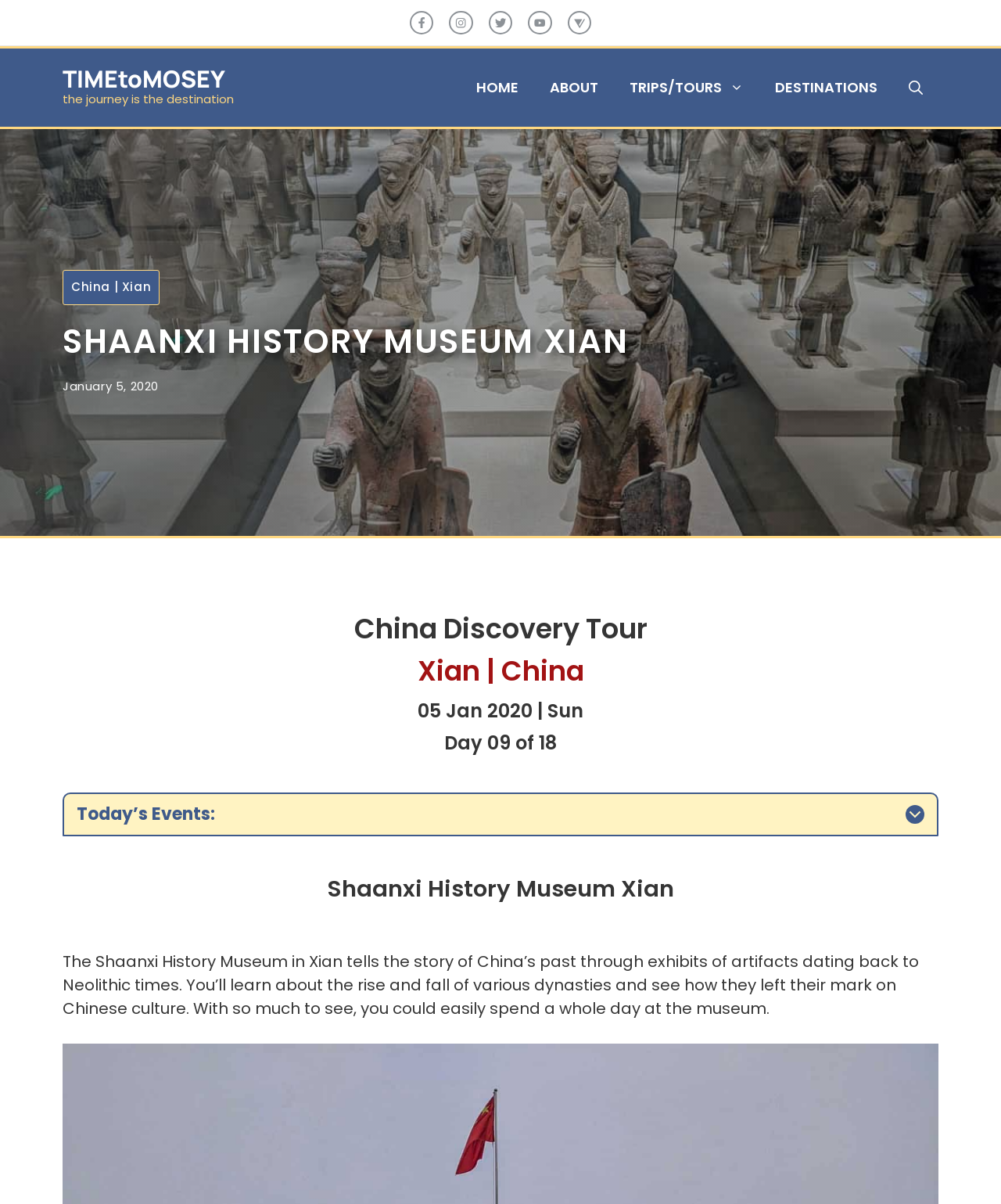Determine the bounding box coordinates of the region I should click to achieve the following instruction: "click on the HOME link". Ensure the bounding box coordinates are four float numbers between 0 and 1, i.e., [left, top, right, bottom].

[0.46, 0.054, 0.534, 0.093]